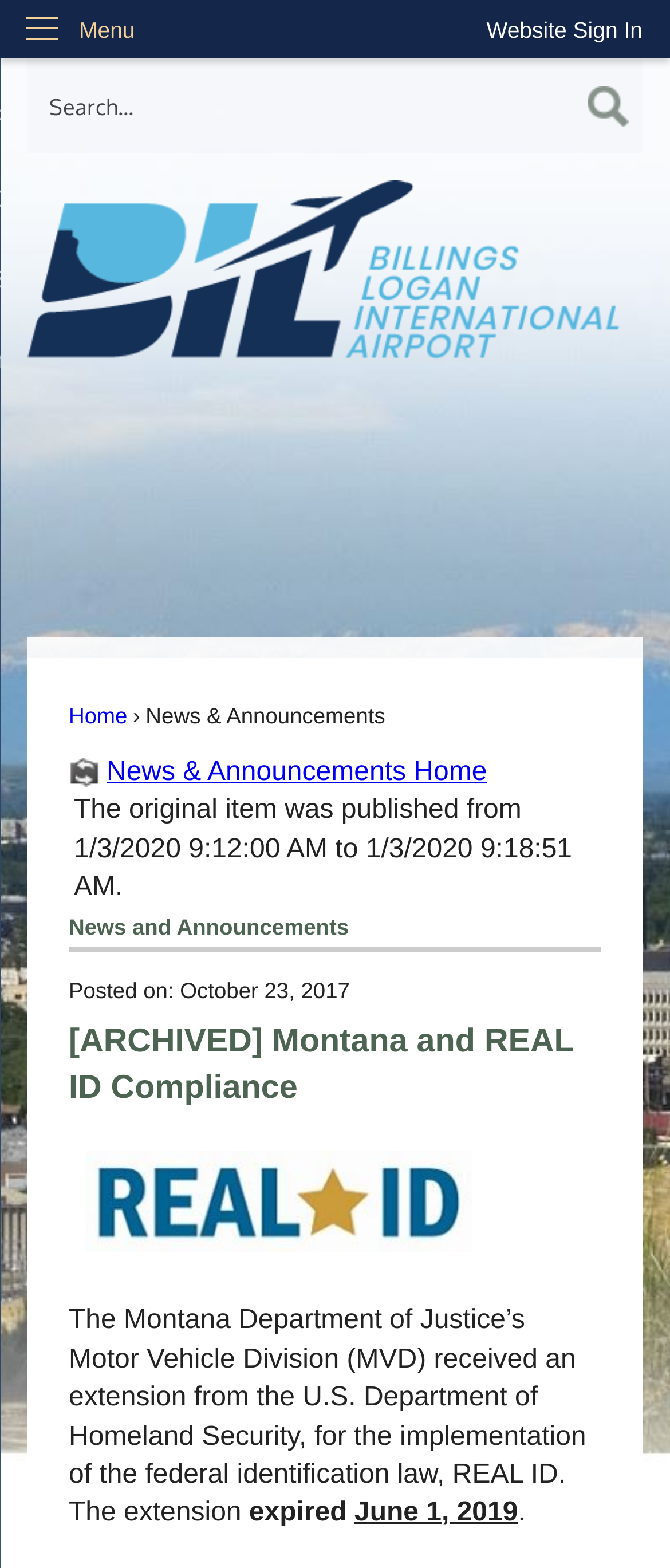Answer the question with a brief word or phrase:
What is the logo of the airport?

Billings Logan International Airport Logo